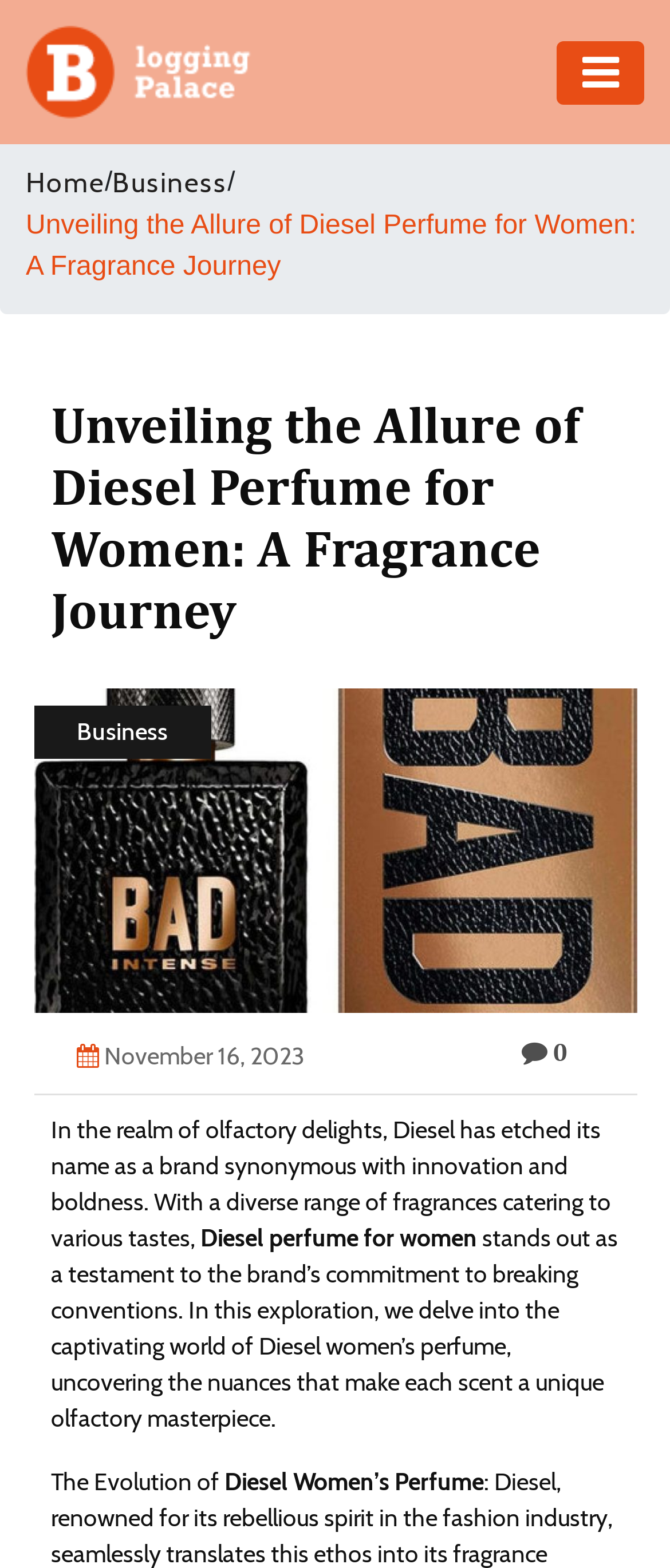Can you find the bounding box coordinates for the element to click on to achieve the instruction: "Explore Diesel Women’s Perfume"?

[0.335, 0.935, 0.722, 0.954]